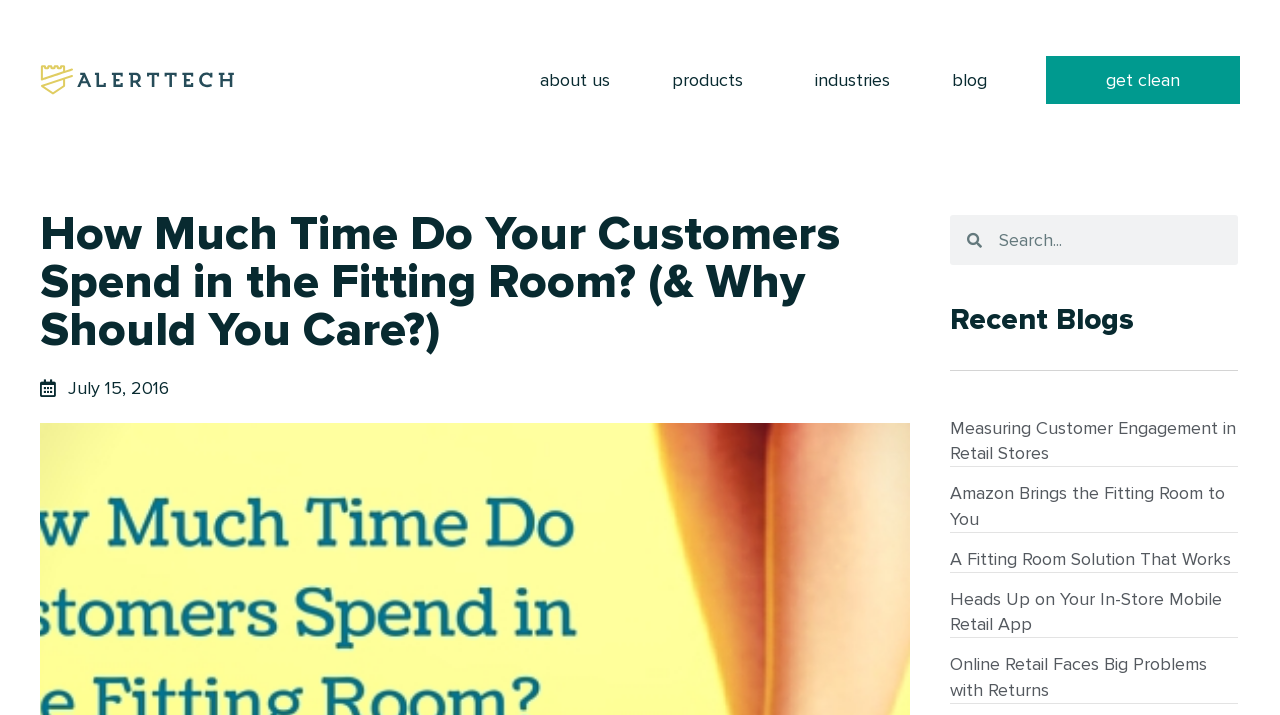Please provide the bounding box coordinates for the element that needs to be clicked to perform the instruction: "Skip to content". The coordinates must consist of four float numbers between 0 and 1, formatted as [left, top, right, bottom].

[0.0, 0.045, 0.023, 0.073]